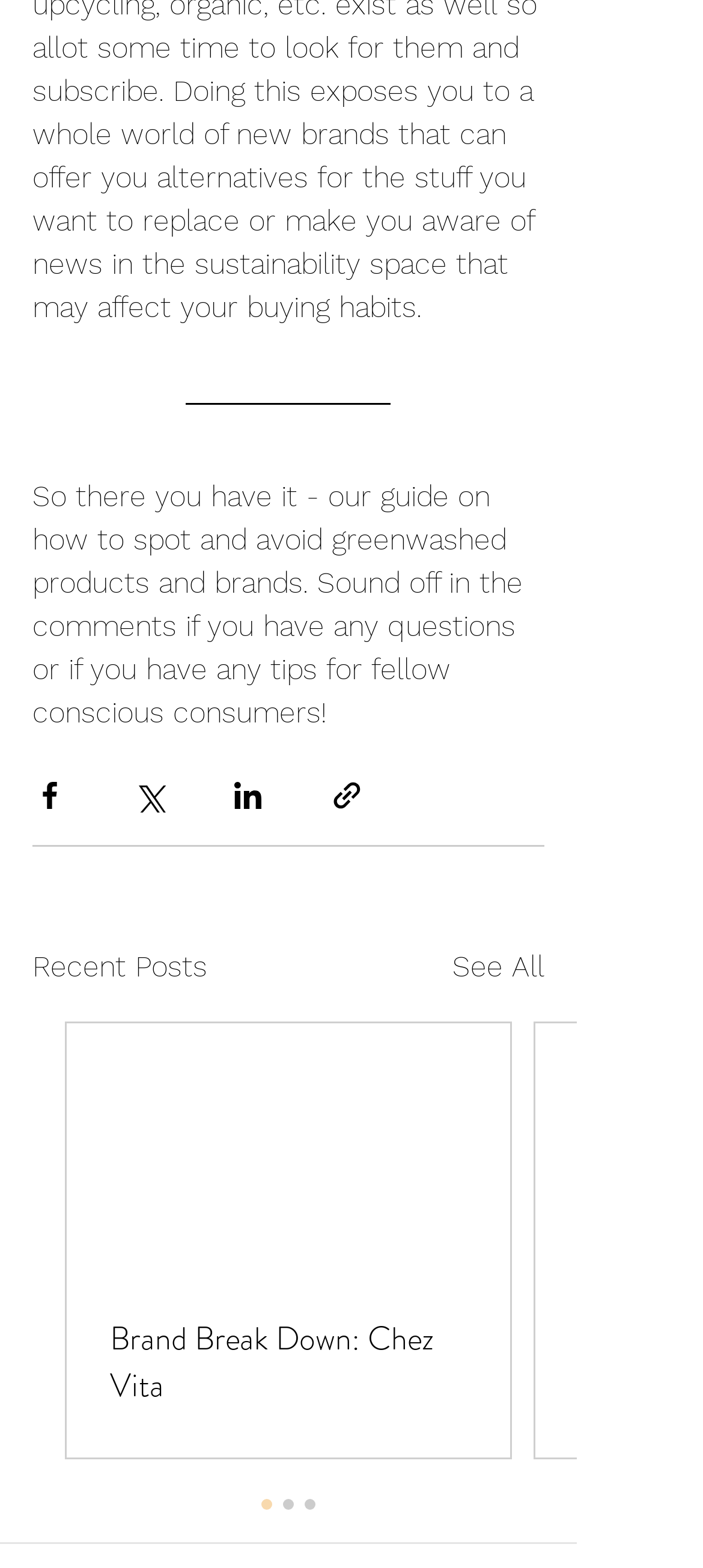What is the title of the section below the article?
Provide an in-depth and detailed explanation in response to the question.

The section below the article has a heading 'Recent Posts', which suggests that it contains a list of recent posts or articles.